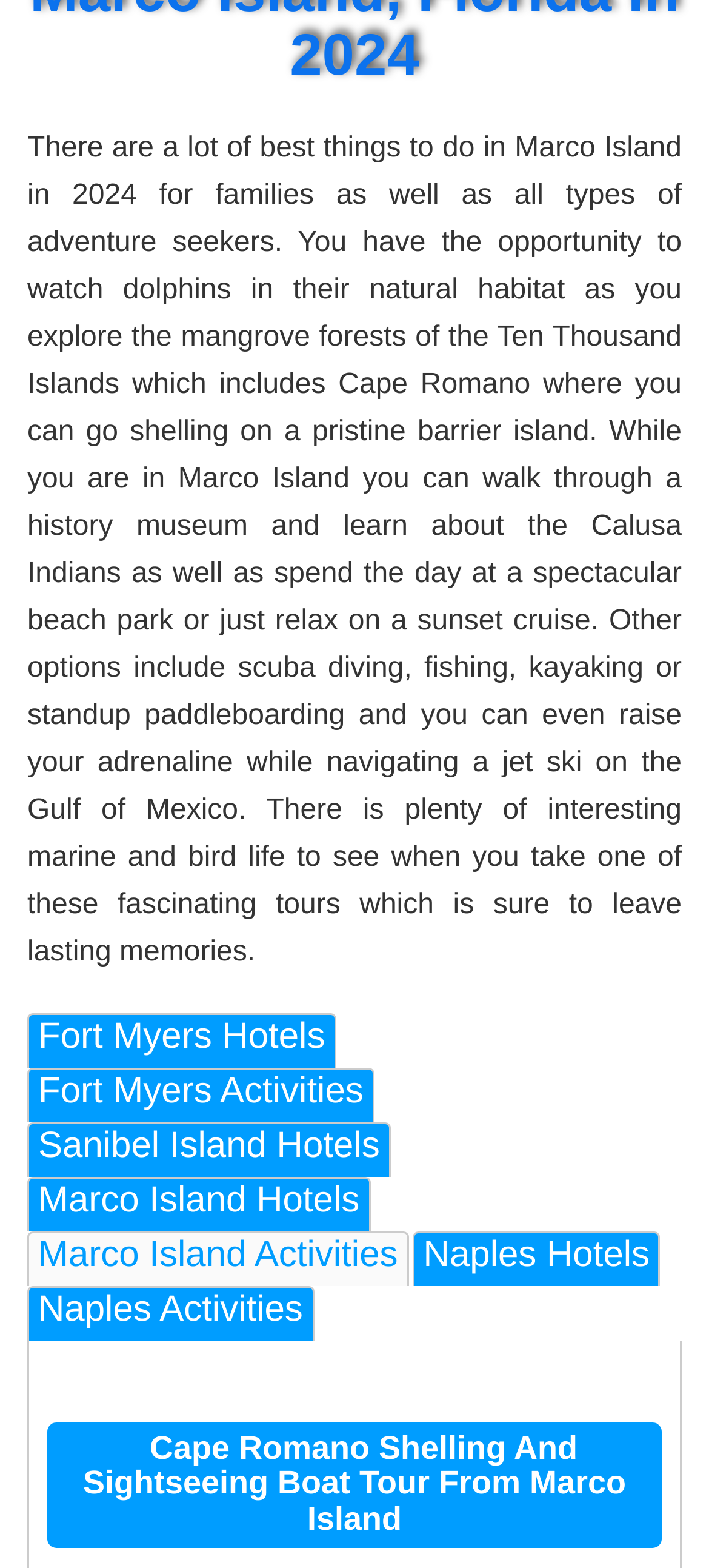What type of Indians is mentioned in the webpage?
Using the image as a reference, answer the question in detail.

The webpage mentions that you can 'learn about the Calusa Indians' when you visit a history museum, indicating that the type of Indians mentioned is Calusa.